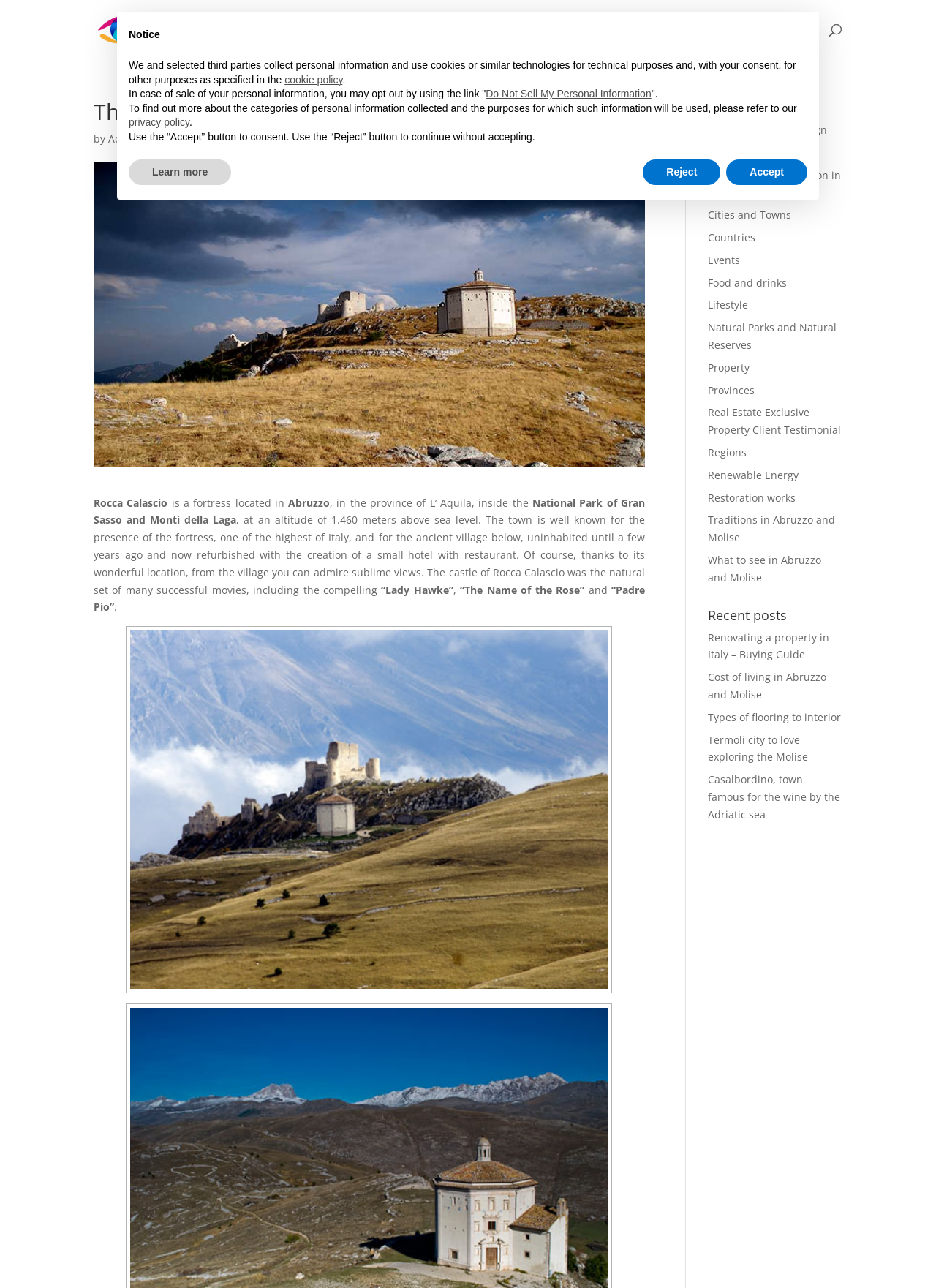What is the name of the hotel in the ancient village below Rocca Calascio?
From the image, respond using a single word or phrase.

Not specified